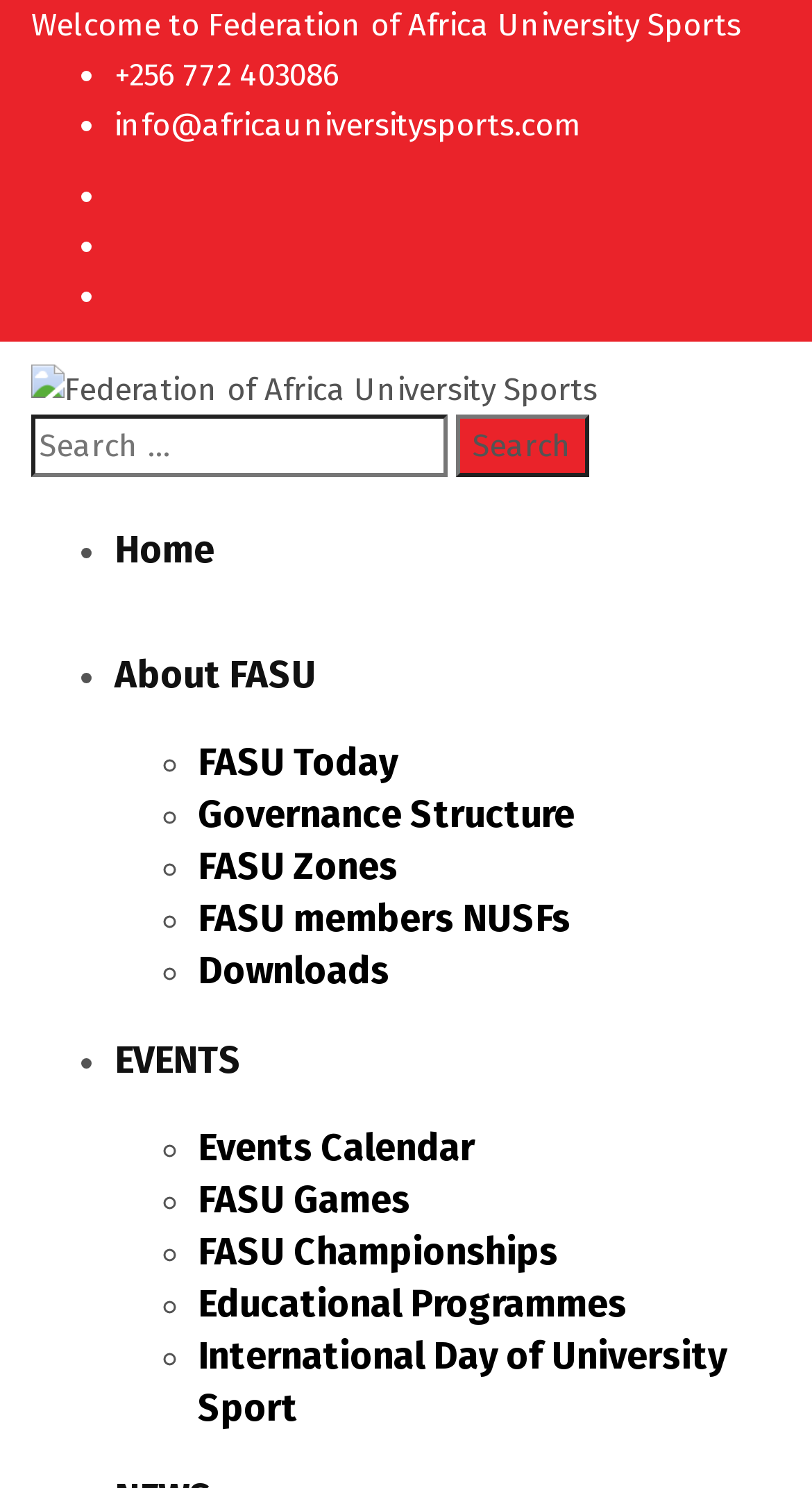What is the search button located next to?
Give a detailed explanation using the information visible in the image.

I examined the search section of the webpage and found that the search button is located next to the search box. The search box has a label 'Search for:' and the button is labeled 'Search'.